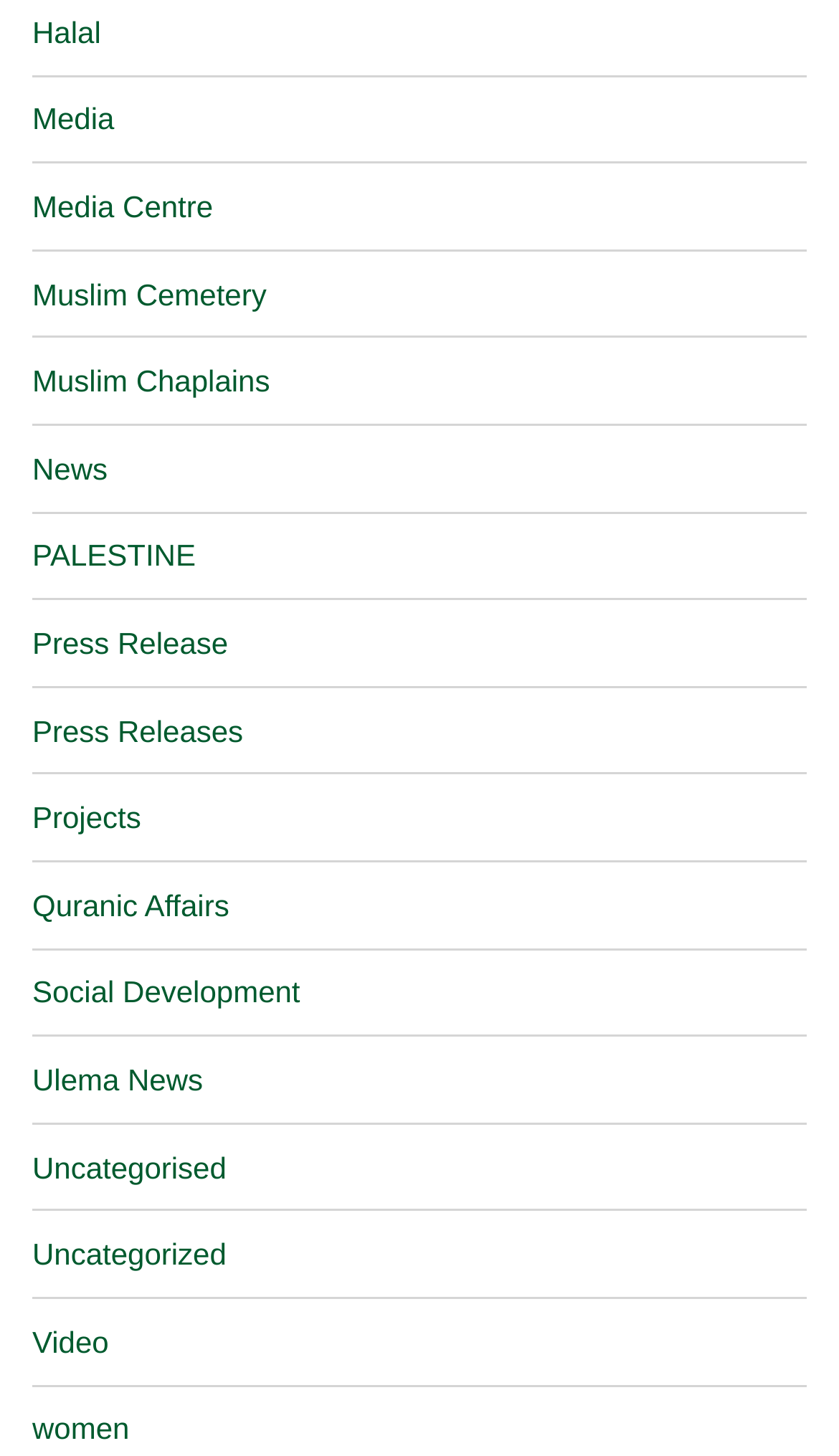Please identify the bounding box coordinates of the element's region that I should click in order to complete the following instruction: "Watch Video". The bounding box coordinates consist of four float numbers between 0 and 1, i.e., [left, top, right, bottom].

[0.038, 0.91, 0.13, 0.933]